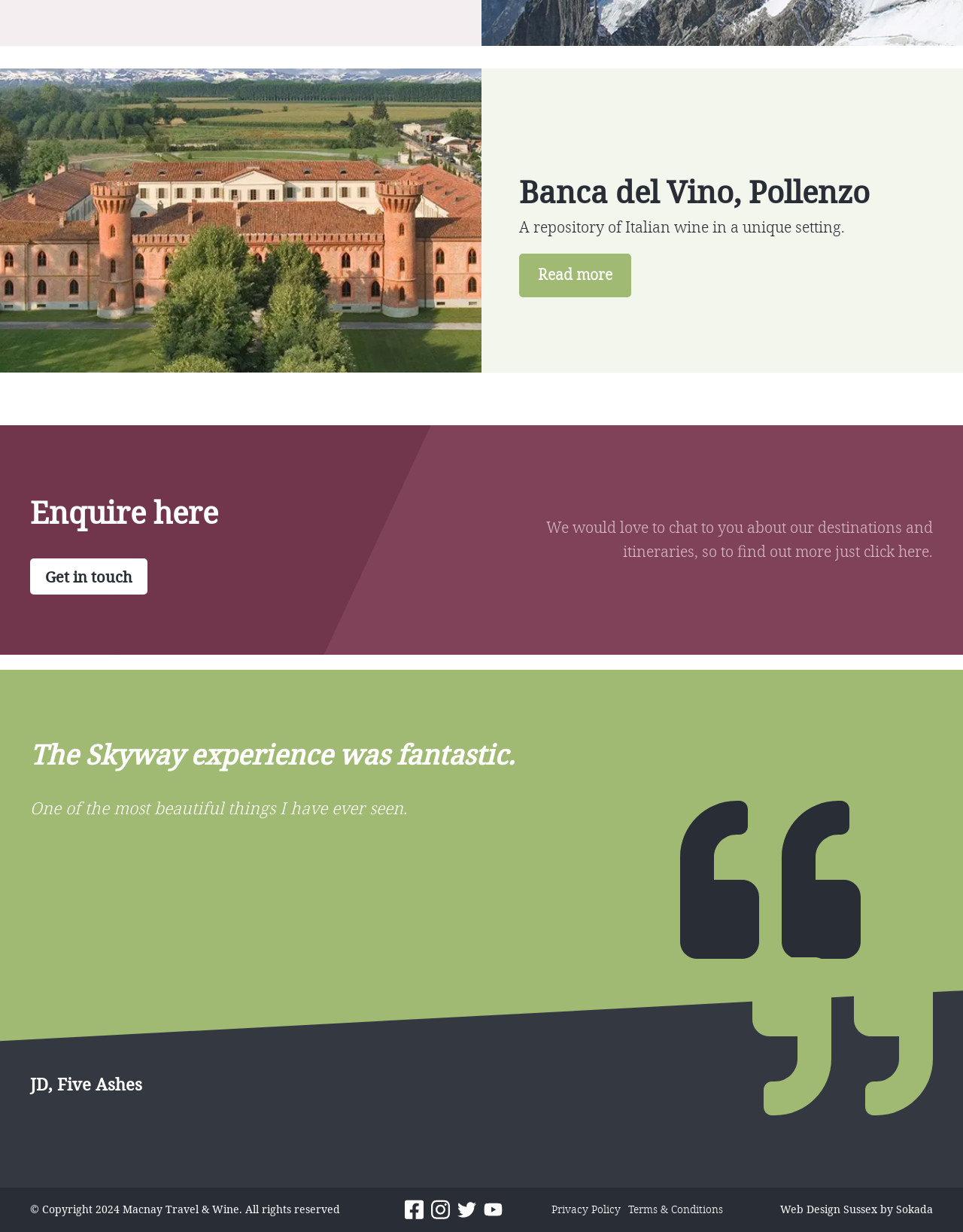Given the element description: "aria-label="Macnay Travel & Wine Facebook"", predict the bounding box coordinates of the UI element it refers to, using four float numbers between 0 and 1, i.e., [left, top, right, bottom].

[0.42, 0.973, 0.44, 0.991]